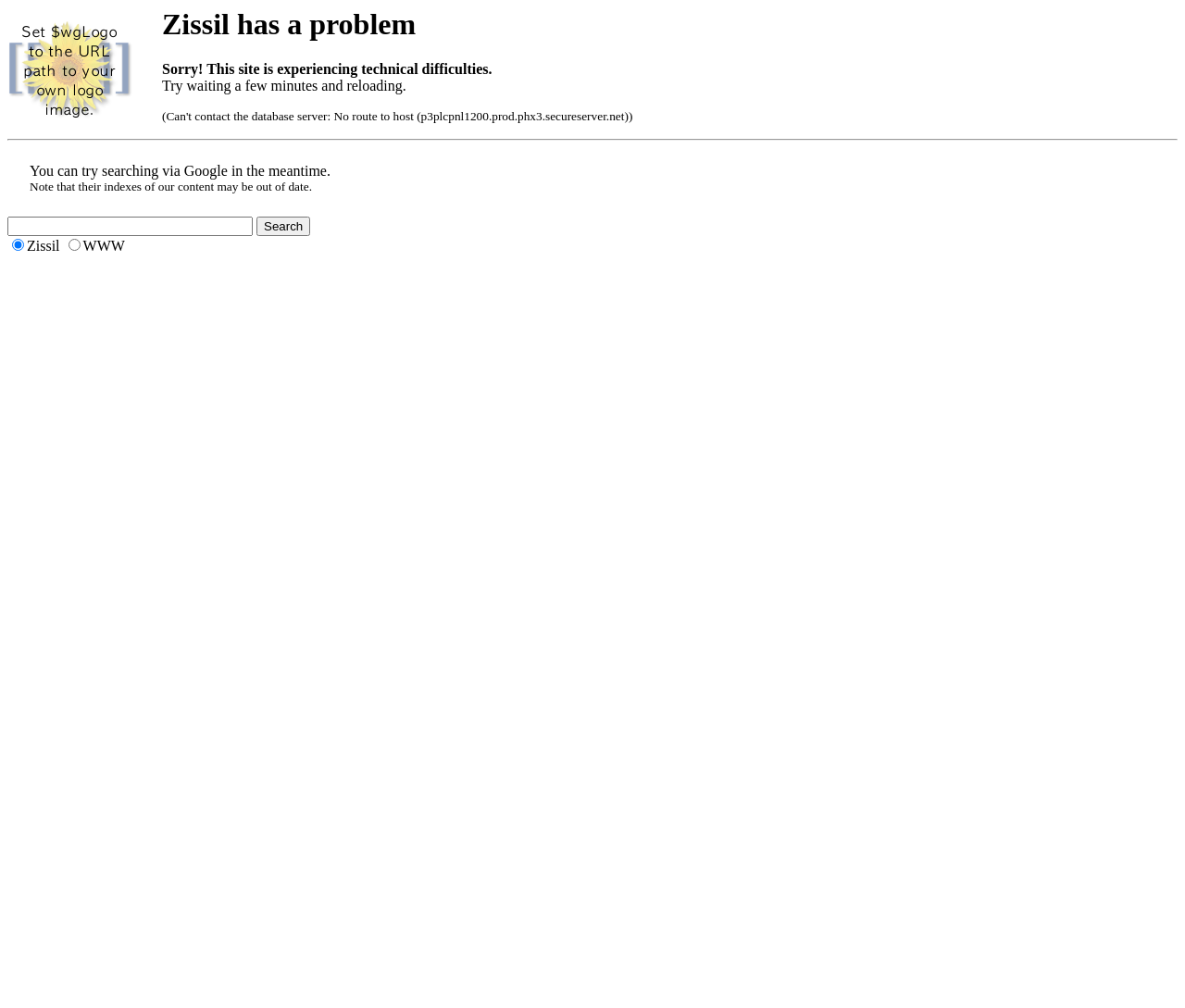What is the alternative search option?
Please give a detailed and elaborate answer to the question based on the image.

The site suggests searching via Google in the meantime, as indicated by the StaticText element 'You can try searching via Google in the meantime.'